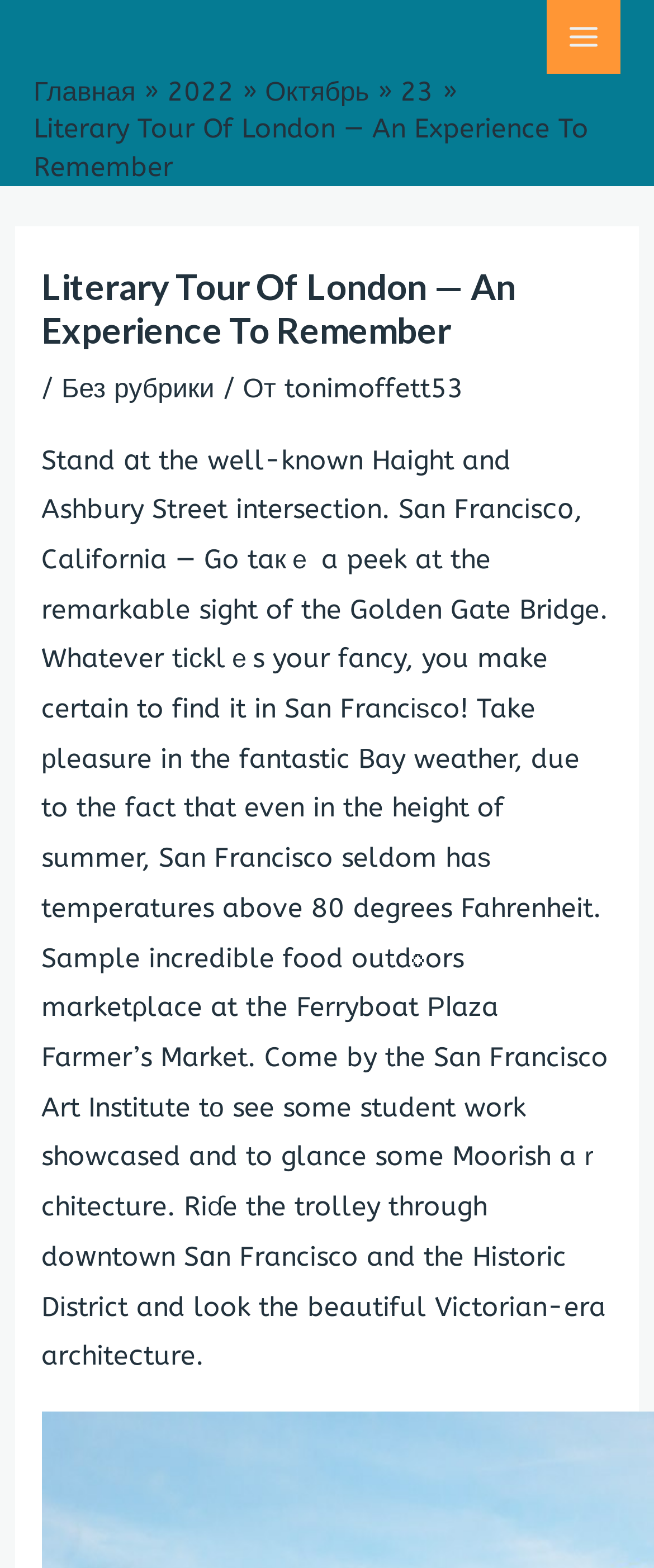Provide a brief response to the question using a single word or phrase: 
What is the text above the 'MAIN MENU' button?

Literary Tour Of London — An Experience To Remember